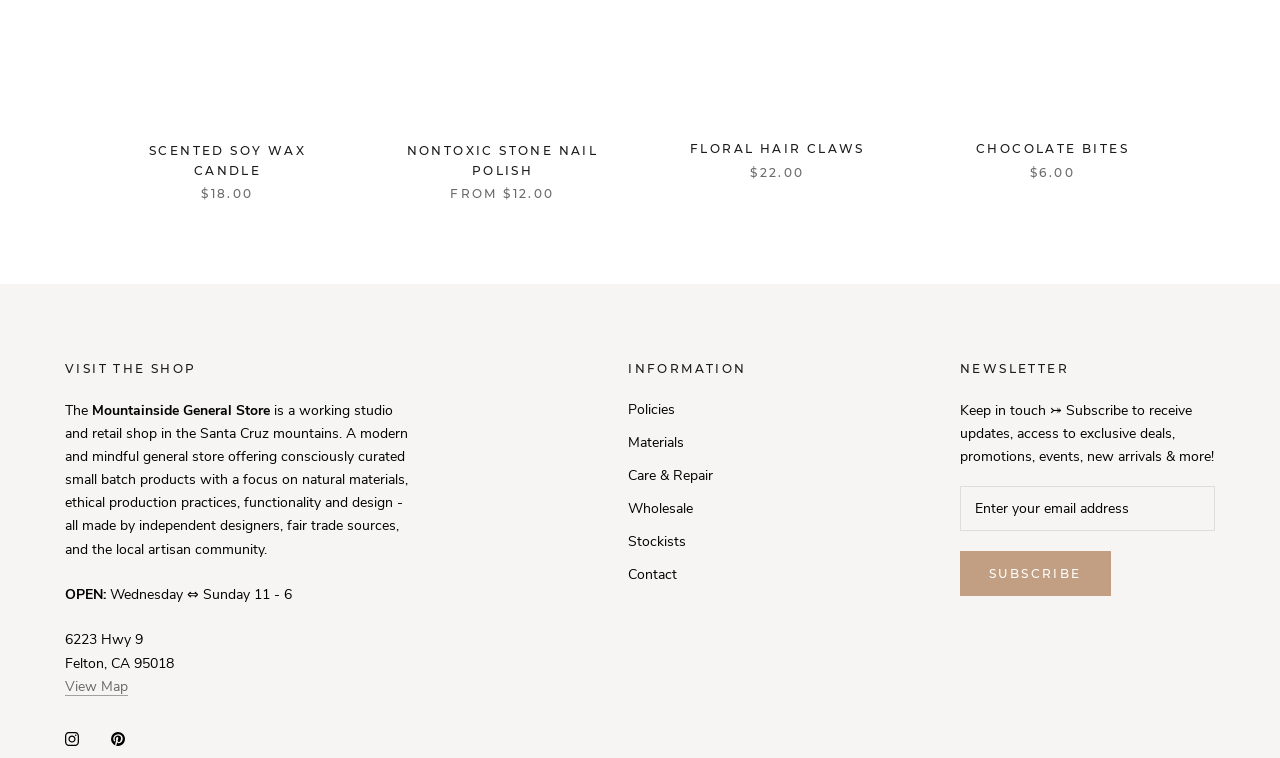What is the price of FLORAL HAIR CLAWS?
Refer to the image and provide a thorough answer to the question.

I found the price of FLORAL HAIR CLAWS by looking at the StaticText element next to the link 'FLORAL HAIR CLAWS', which says '$22.00'.